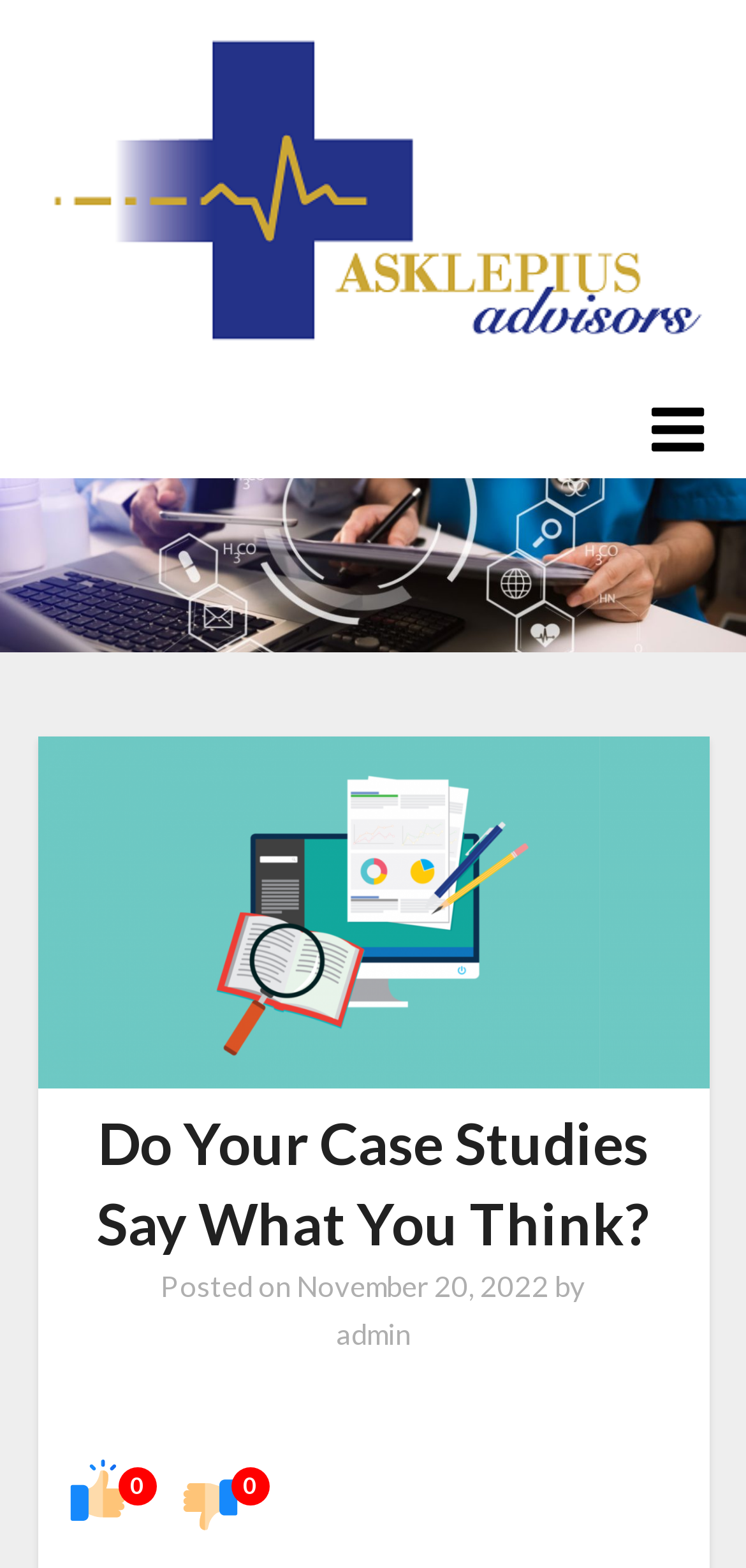What is the date of the blog post?
Please provide a comprehensive and detailed answer to the question.

I found the date of the blog post by looking at the text next to the 'Posted on' label, which is 'November 20, 2022'.